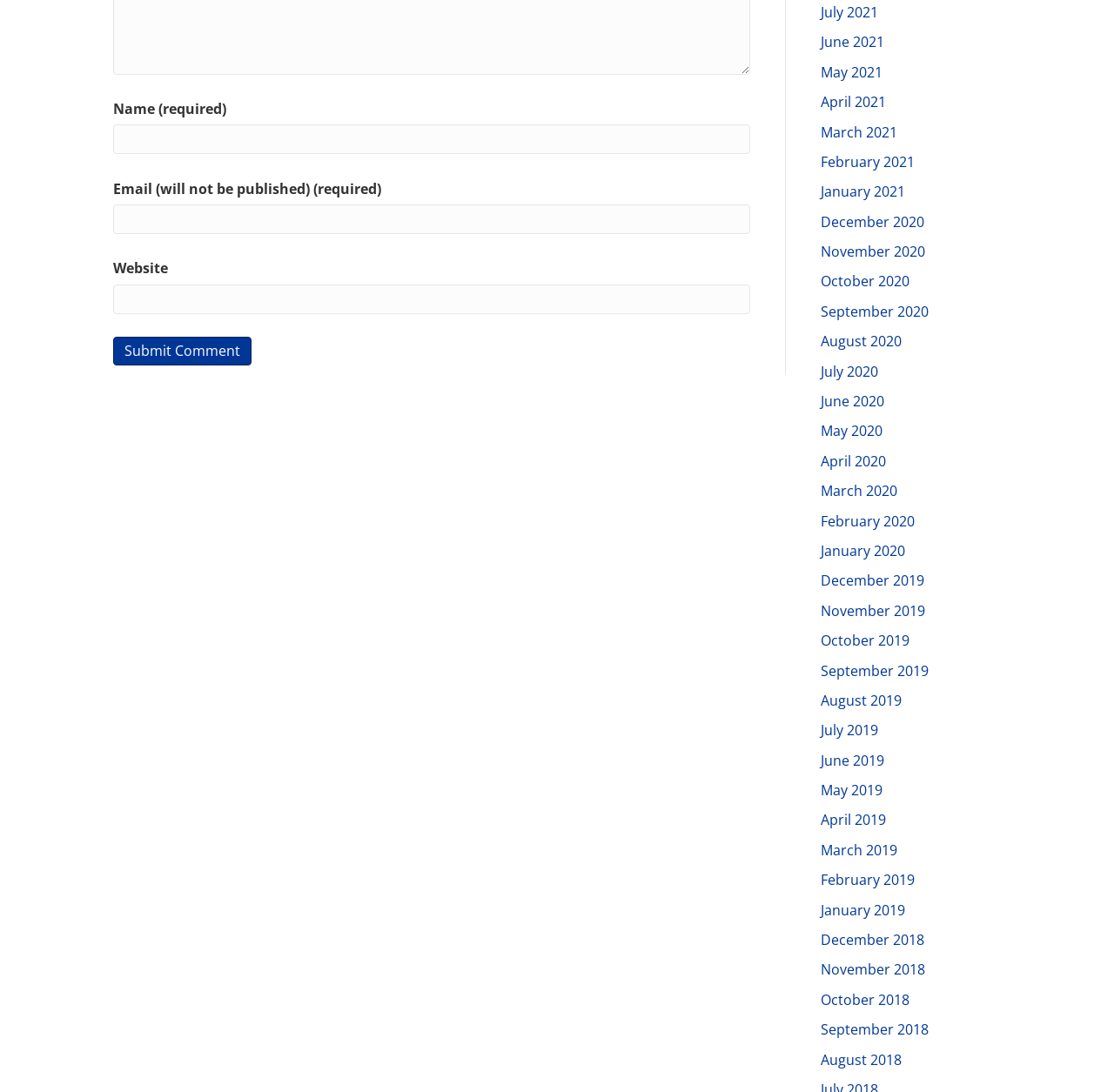Locate the bounding box coordinates of the element I should click to achieve the following instruction: "Enter your website".

[0.102, 0.26, 0.673, 0.288]